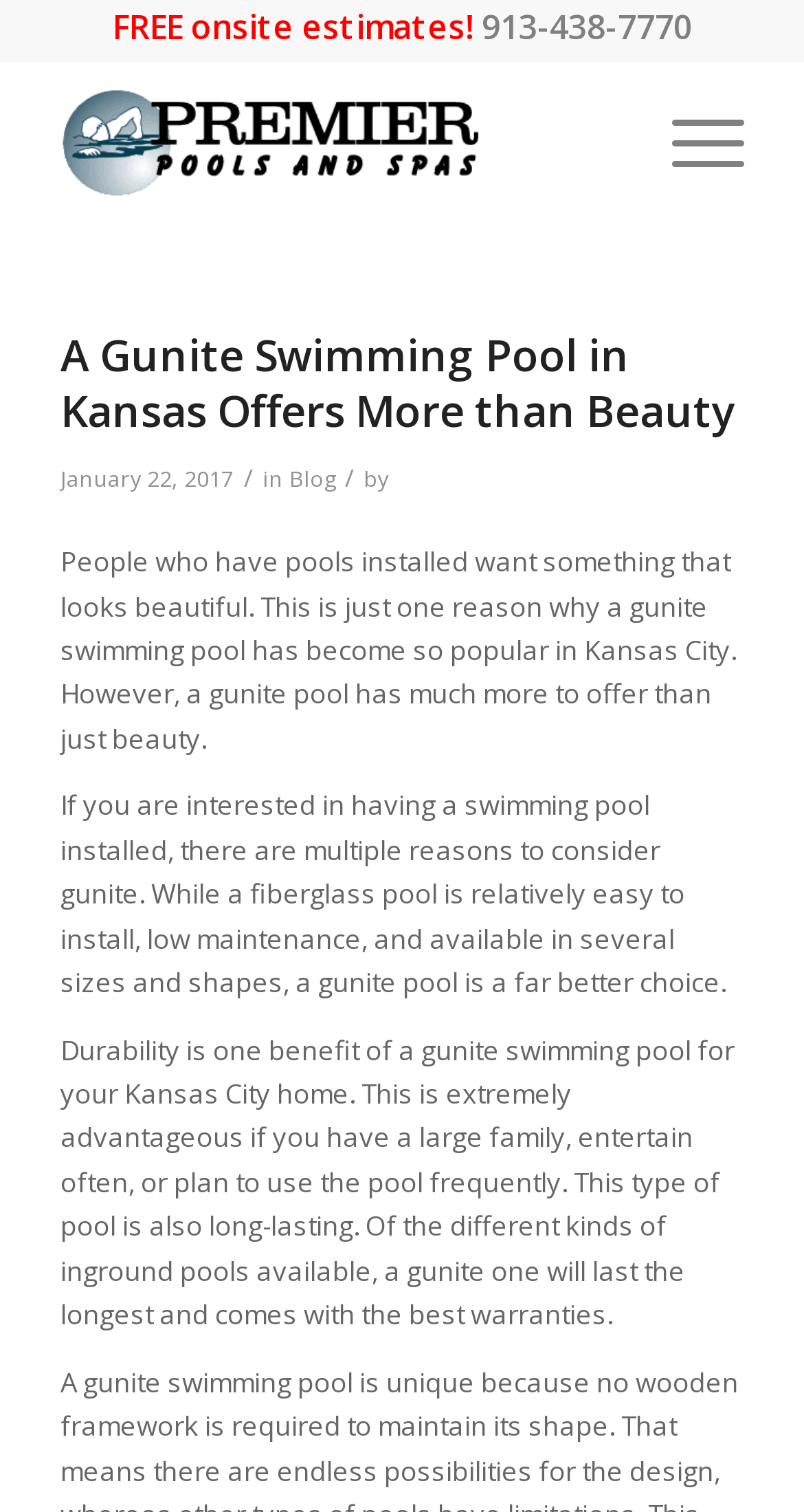Give a detailed account of the webpage.

The webpage appears to be a blog post or article about gunite swimming pools in Kansas City. At the top of the page, there is a prominent call-to-action with a "FREE onsite estimates!" text and a phone number "913-438-7770" next to it. Below this, there is a logo of Premier Pools, a company that offers custom, affordable, and beautiful pools and patios.

To the right of the logo, there is a menu item labeled "Menu". The main content of the page is divided into sections, with a heading "A Gunite Swimming Pool in Kansas Offers More than Beauty" at the top. Below the heading, there is a timestamp indicating that the article was published on January 22, 2017.

The article itself is divided into paragraphs, with the first paragraph explaining why gunite swimming pools are popular in Kansas City. The subsequent paragraphs discuss the benefits of gunite pools, including their durability and long lifespan, making them a good choice for families and frequent users.

Throughout the page, there are no images other than the logo of Premier Pools. The layout is clean, with a focus on the text content. The menu item and phone number are prominently displayed at the top, making it easy for users to navigate or contact the company.